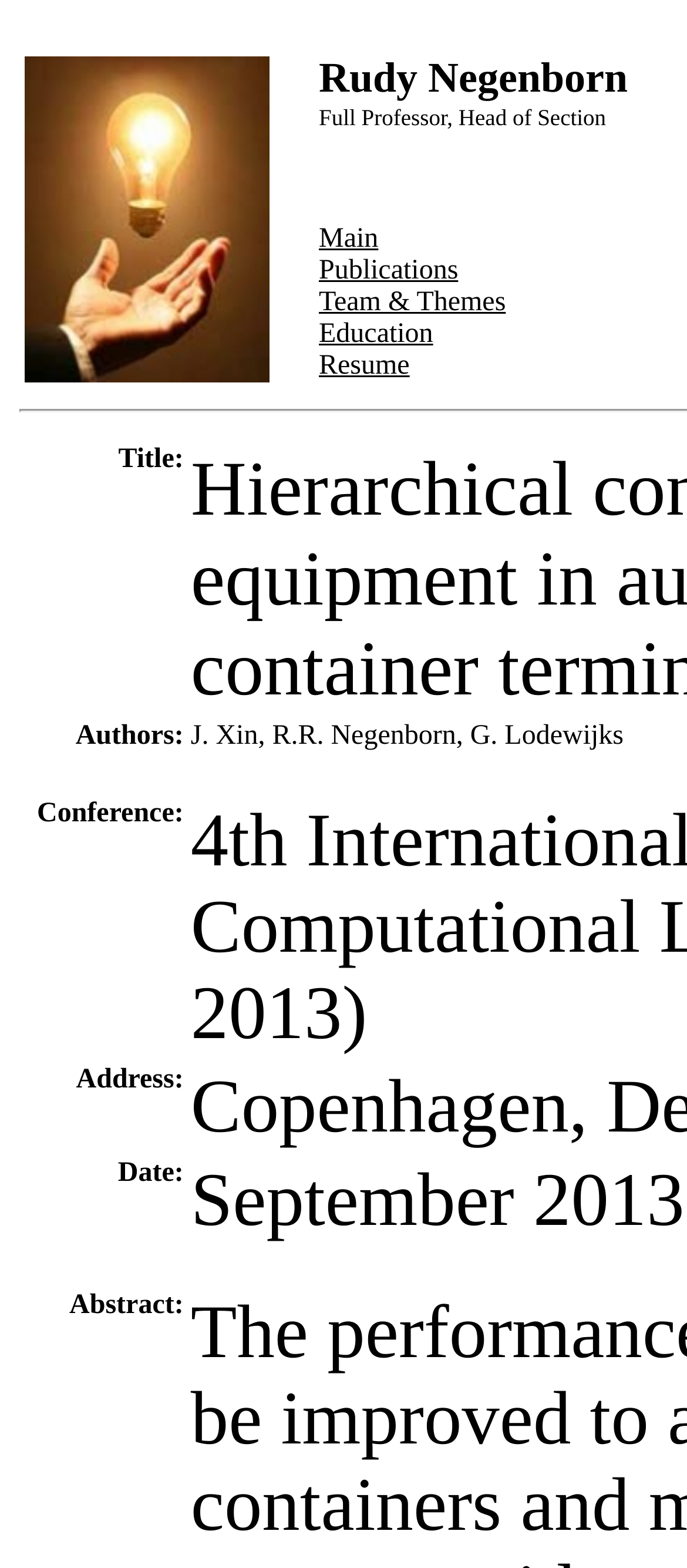Use one word or a short phrase to answer the question provided: 
What is the name of the professor?

Rudy Negenborn